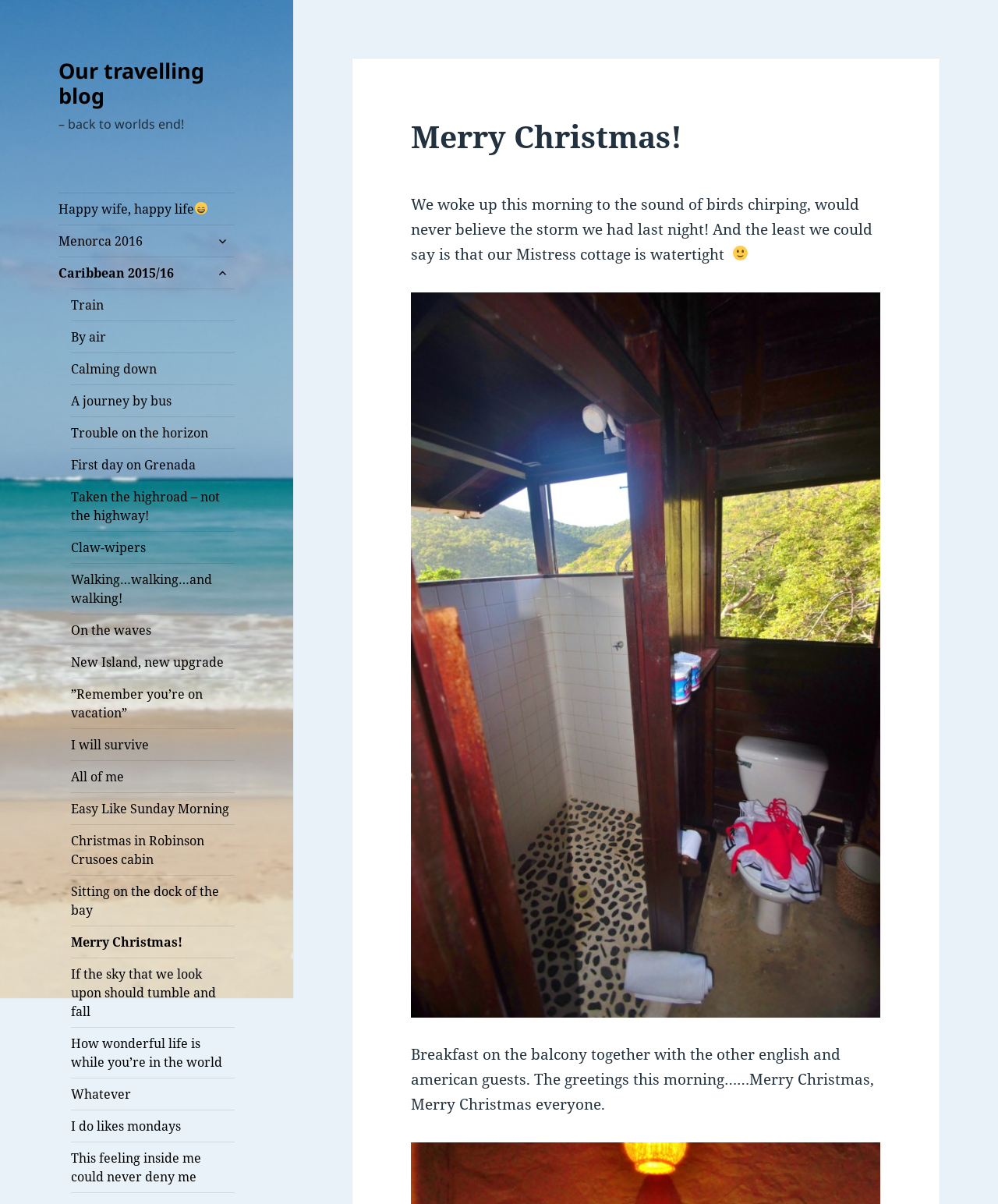Please answer the following question using a single word or phrase: 
What is the mistress of the cottage?

watertight